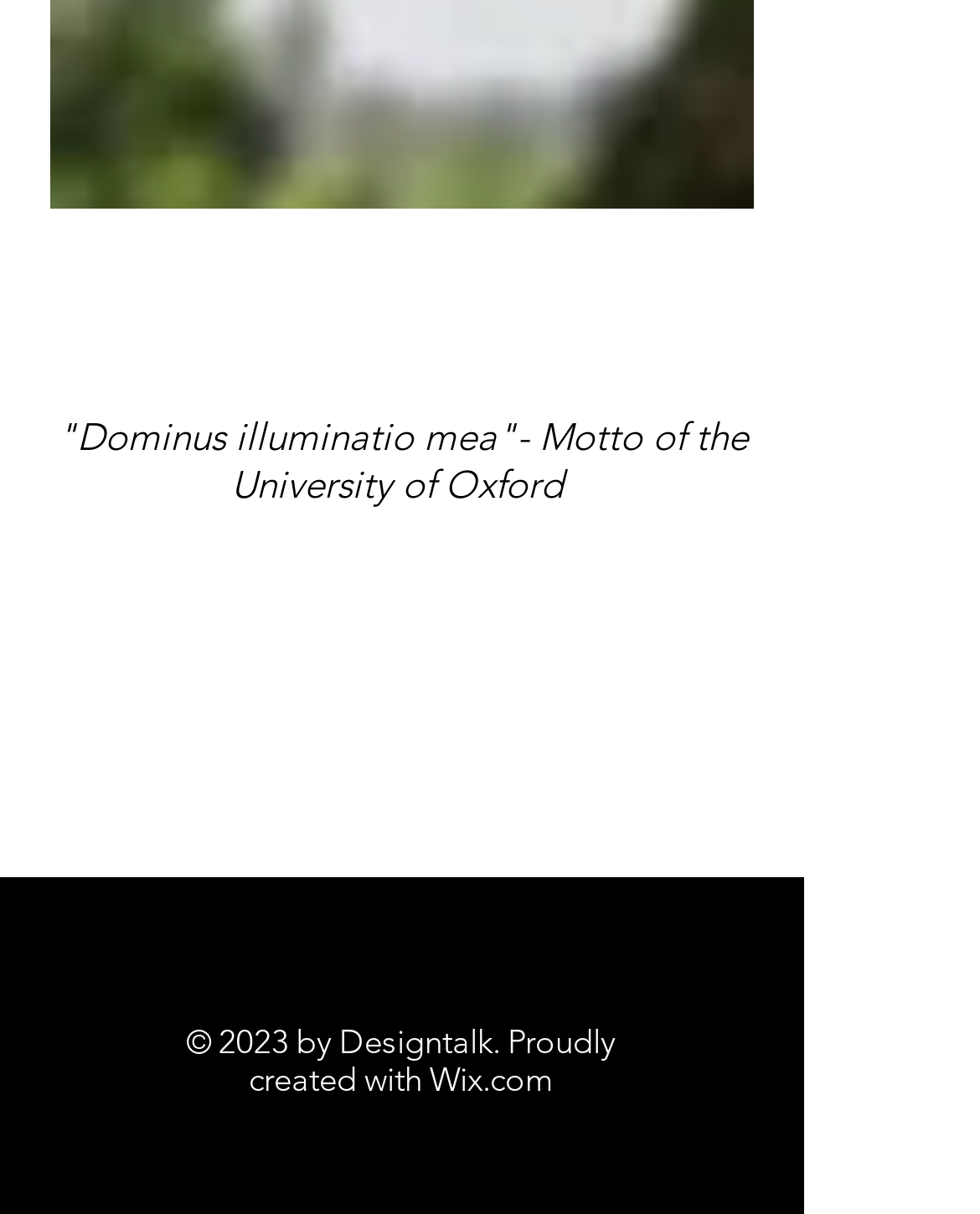Determine the bounding box coordinates in the format (top-left x, top-left y, bottom-right x, bottom-right y). Ensure all values are floating point numbers between 0 and 1. Identify the bounding box of the UI element described by: aria-label="Instagram"

[0.249, 0.799, 0.3, 0.841]